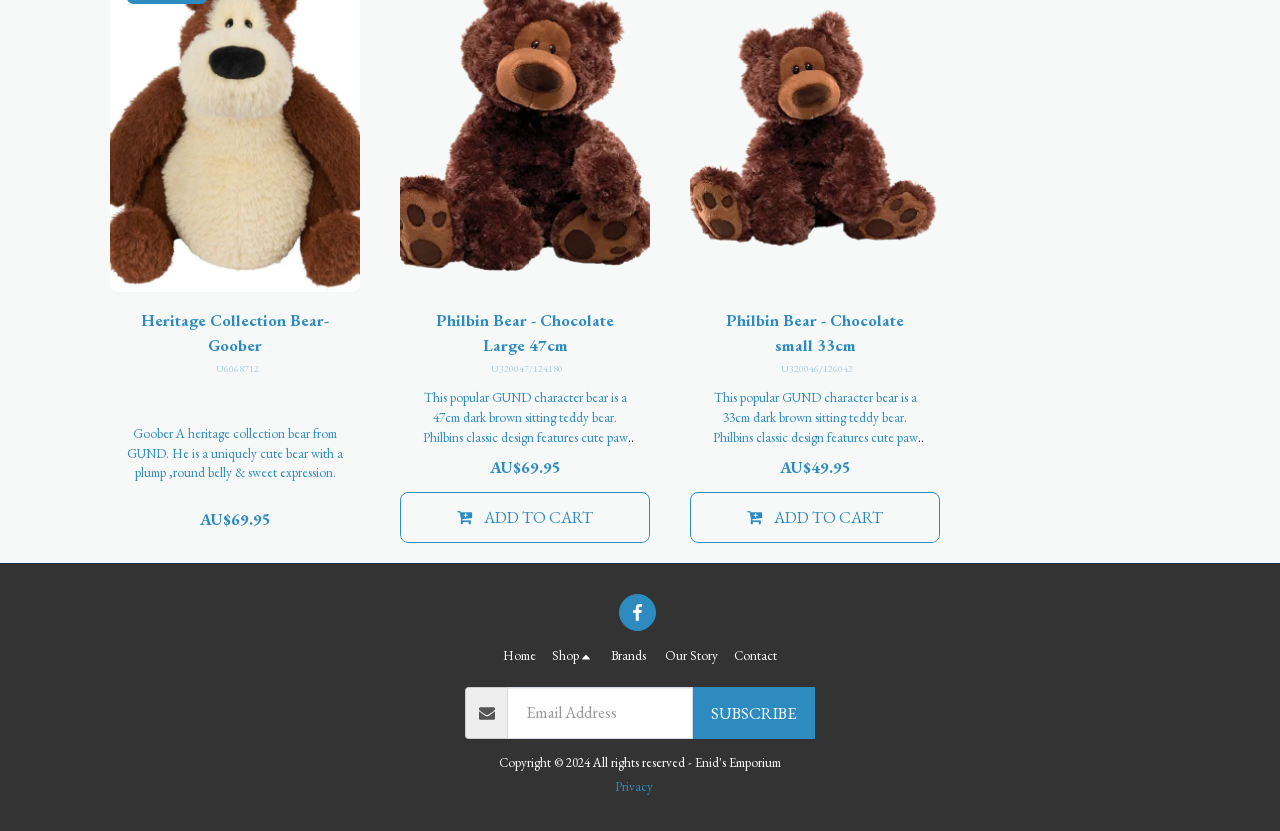How many products are displayed on this page?
Could you please answer the question thoroughly and with as much detail as possible?

I counted the number of product headings on the page, which are 'Heritage Collection Bear- Goober', 'Philbin Bear - Chocolate Large 47cm', and 'Philbin Bear - Chocolate small 33cm'. Each of these headings corresponds to a product, so there are 3 products displayed on this page.